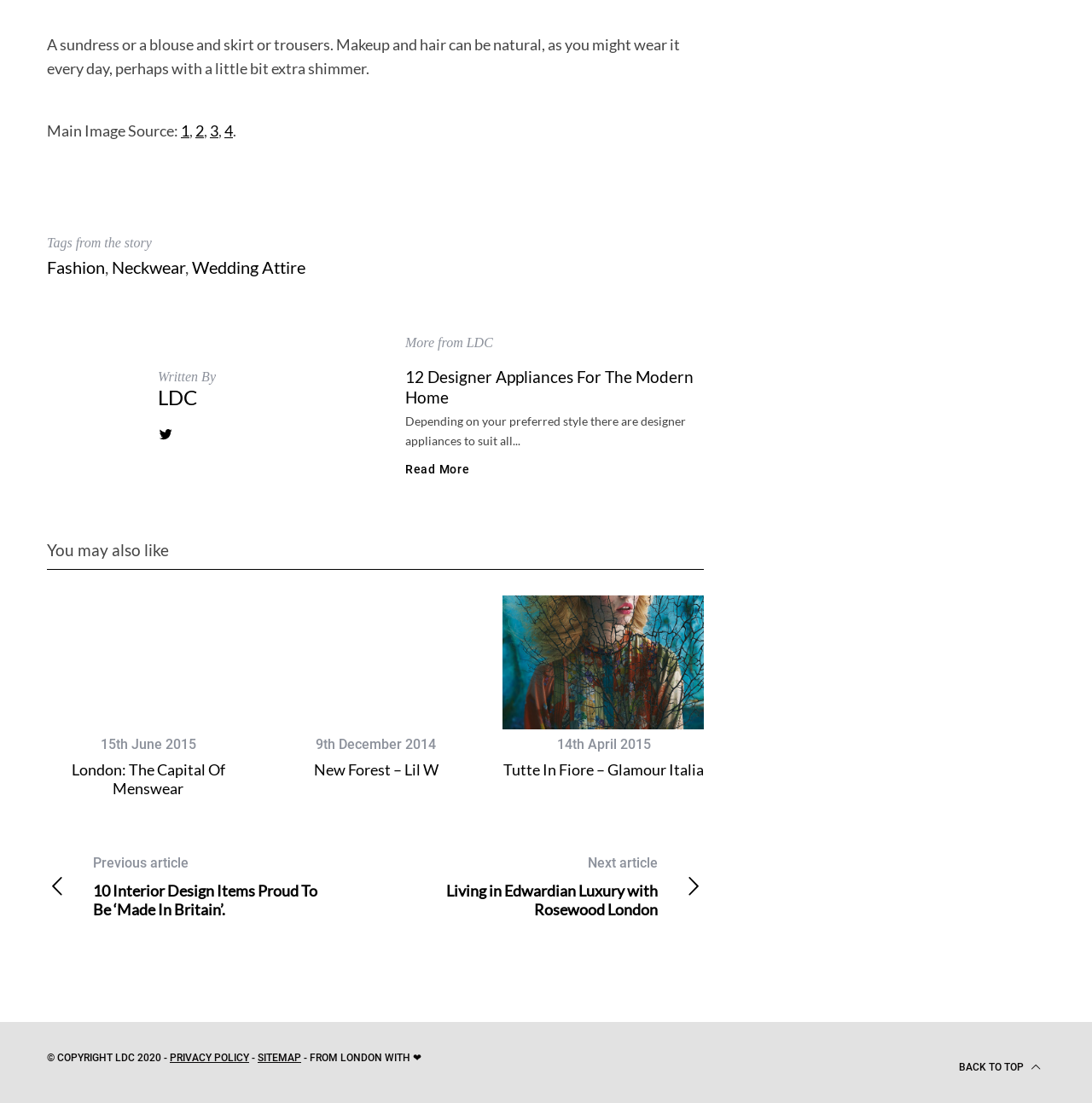Provide the bounding box coordinates of the HTML element described as: "Wedding Attire". The bounding box coordinates should be four float numbers between 0 and 1, i.e., [left, top, right, bottom].

[0.176, 0.233, 0.28, 0.252]